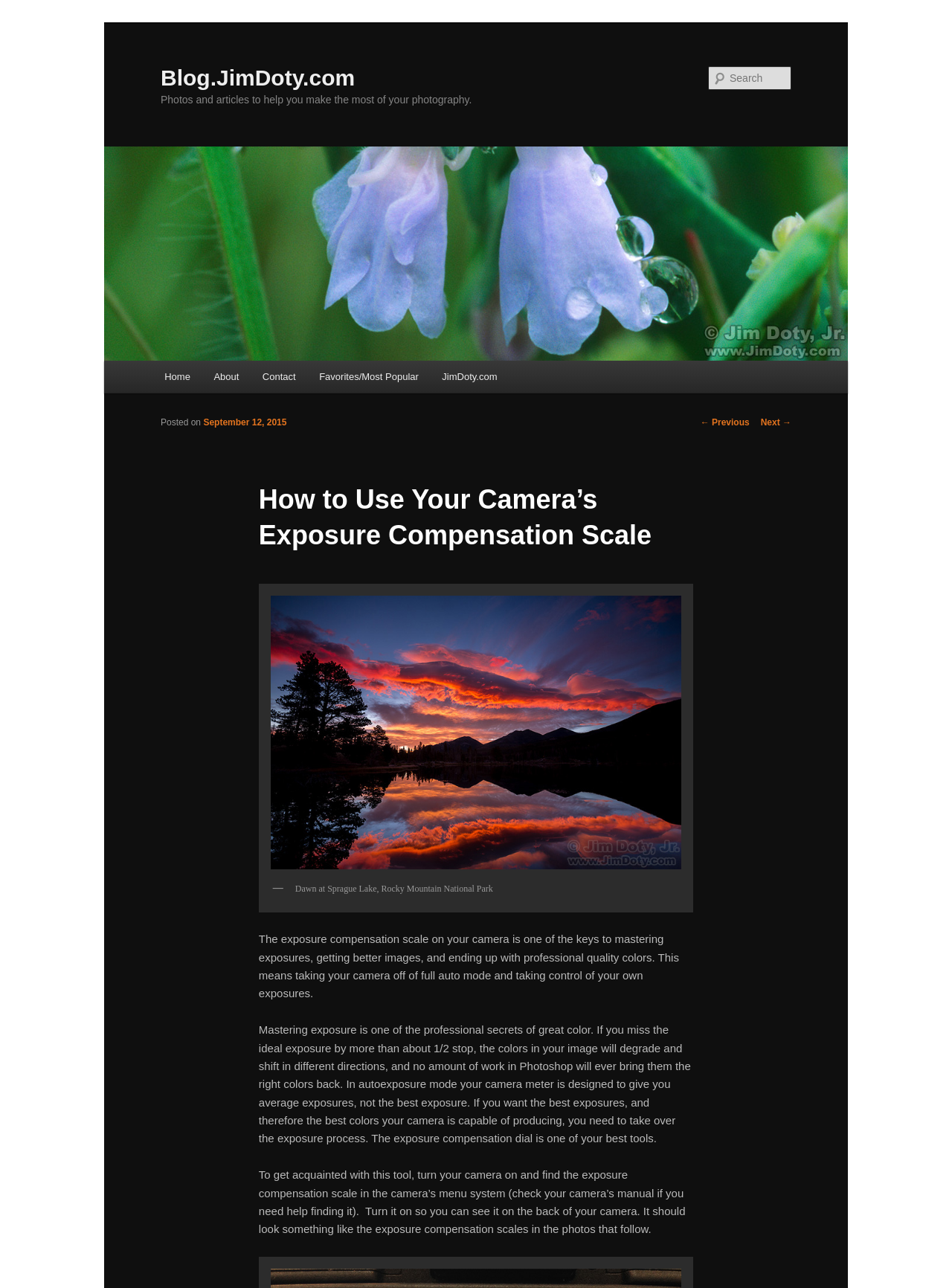What is the effect of missing the ideal exposure by more than 1/2 stop?
Offer a detailed and full explanation in response to the question.

The effect of missing the ideal exposure by more than 1/2 stop can be inferred from the text content of the webpage which states that 'If you miss the ideal exposure by more than about 1/2 stop, the colors in your image will degrade and shift in different directions, and no amount of work in Photoshop will ever bring them the right colors back.'